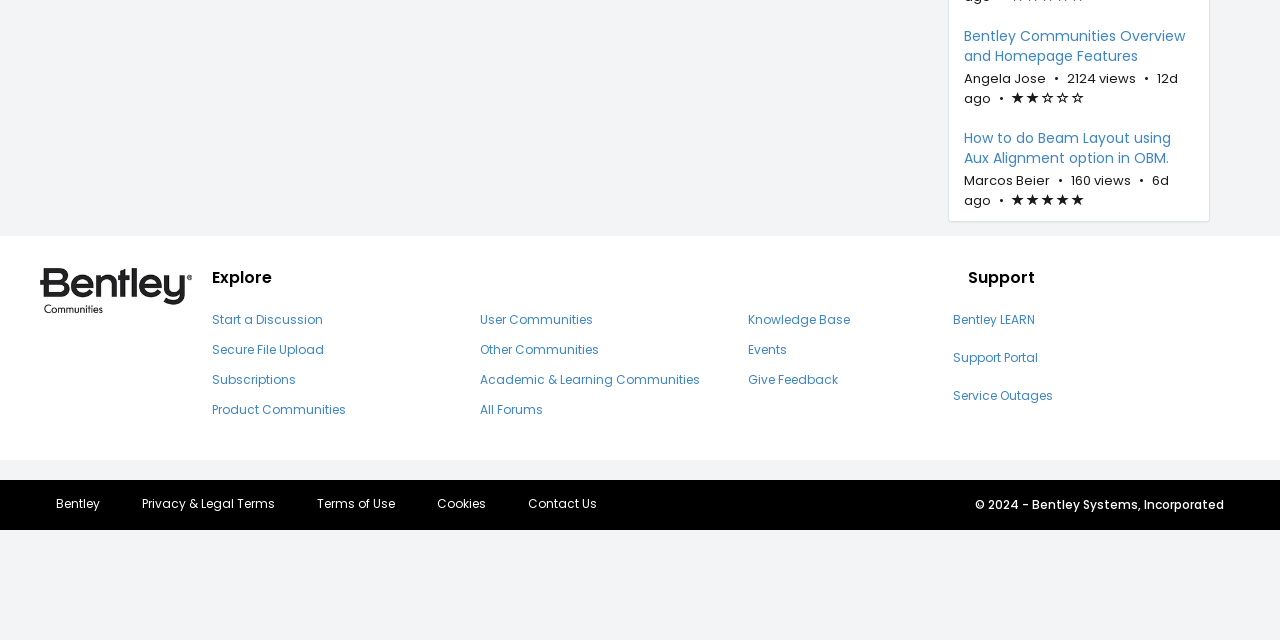Given the element description, predict the bounding box coordinates in the format (top-left x, top-left y, bottom-right x, bottom-right y), using floating point numbers between 0 and 1: Privacy & Legal Terms

[0.111, 0.774, 0.215, 0.799]